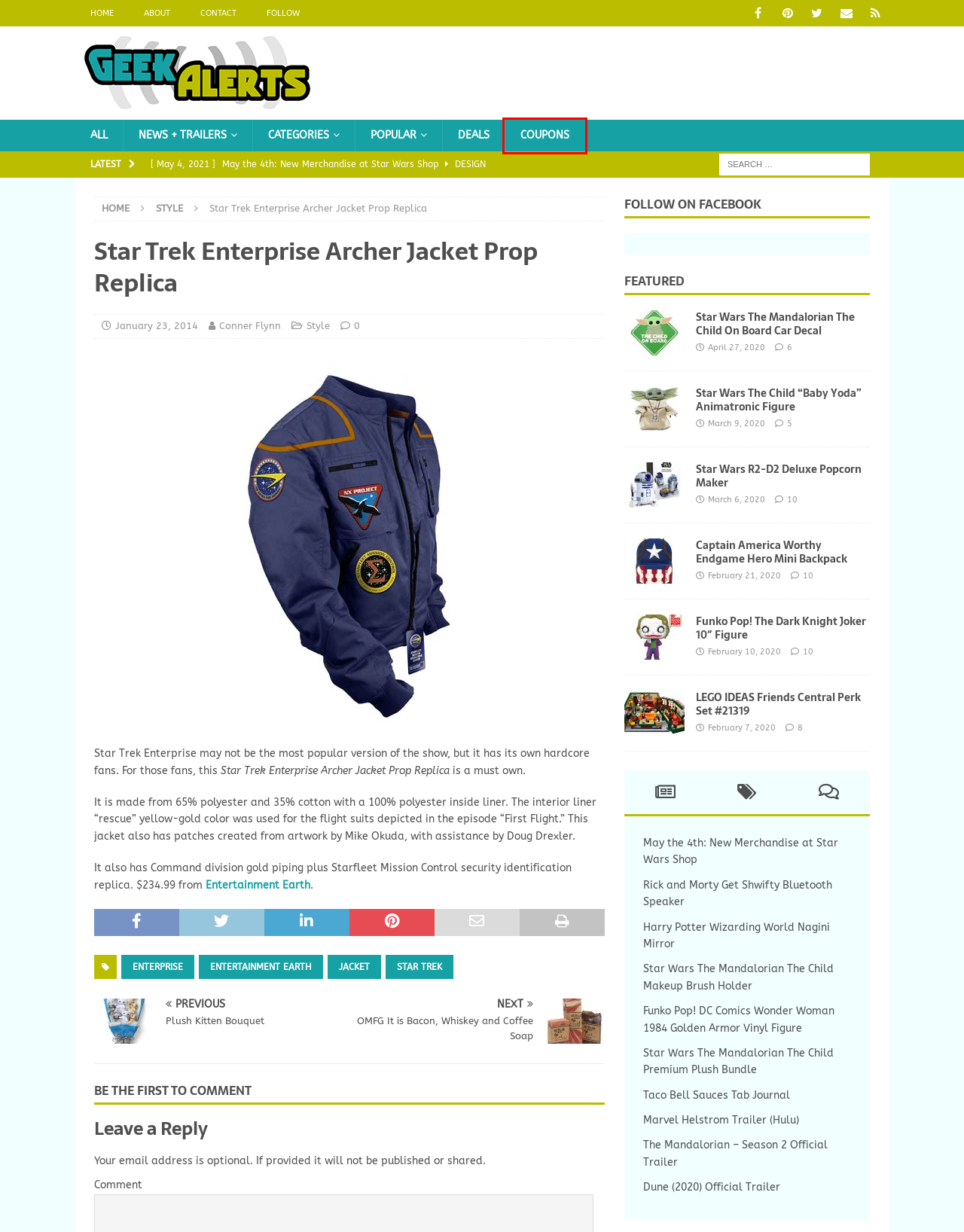Review the webpage screenshot provided, noting the red bounding box around a UI element. Choose the description that best matches the new webpage after clicking the element within the bounding box. The following are the options:
A. Style | GeekAlerts
B. Contact
C. Tag: Star Trek | GeekAlerts
D. Coupons & Promo Codes
E. LEGO IDEAS Friends Central Perk Set #21319
F. About GeekAlerts
G. Funko Pop! DC Comics Wonder Woman 1984 Golden Armor Vinyl Figure
H. Dune (2020) Official Trailer

D